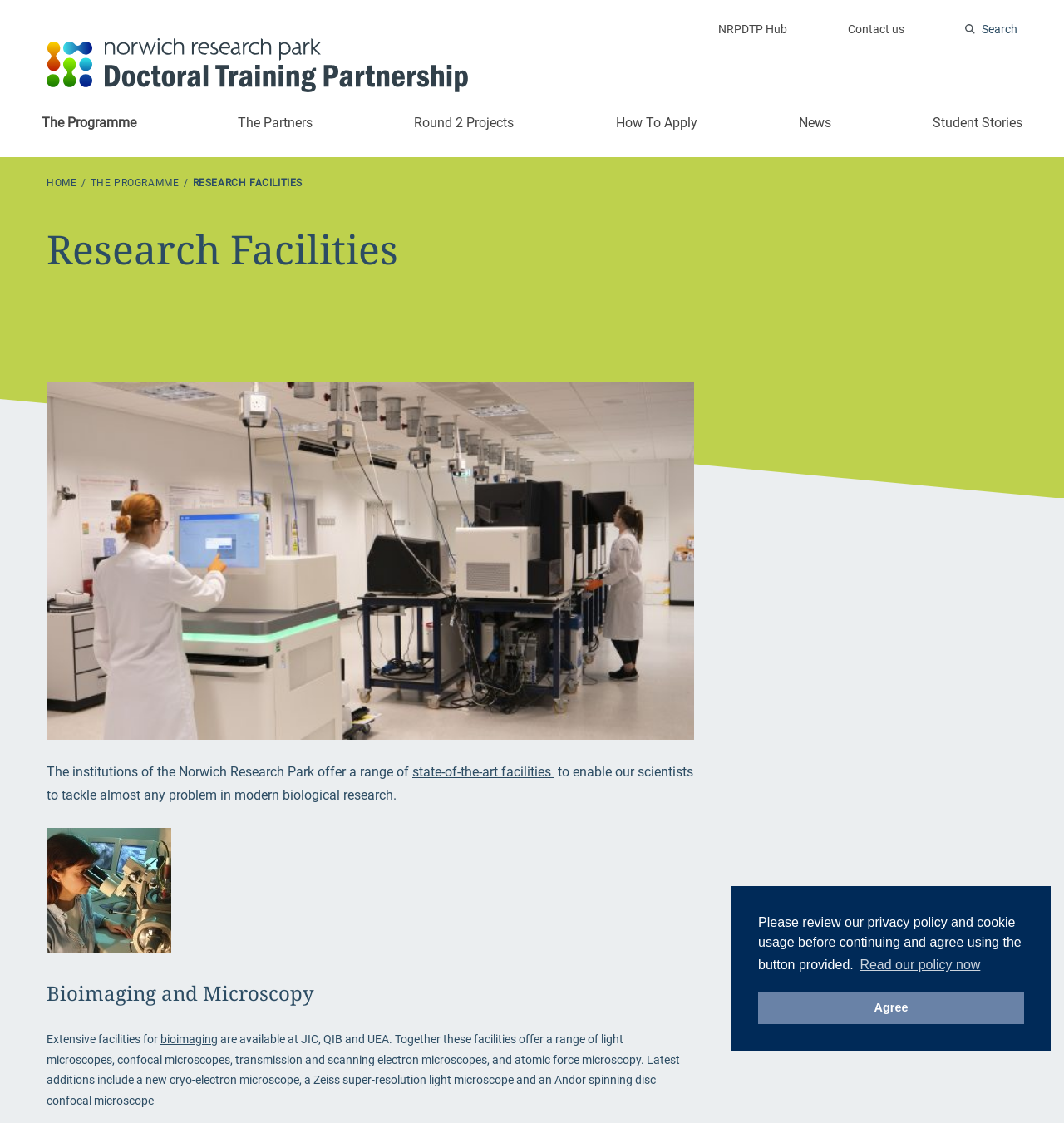Please examine the image and provide a detailed answer to the question: What is the name of the new cryo-electron microscope?

I found the answer by reading the text which mentions that a new cryo-electron microscope is one of the latest additions to the facilities, but it does not specify the name of the microscope.